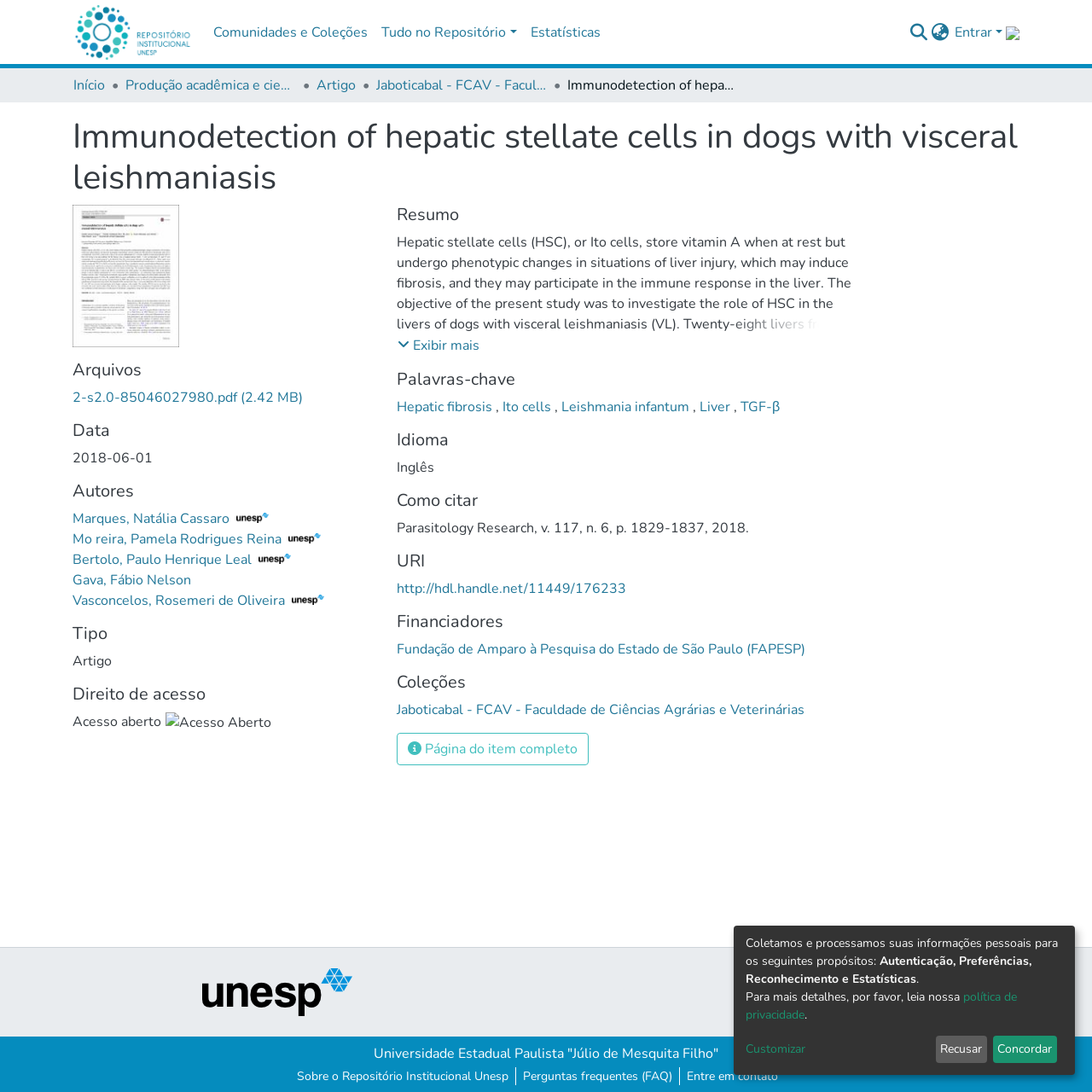Please provide the bounding box coordinate of the region that matches the element description: Recusar. Coordinates should be in the format (top-left x, top-left y, bottom-right x, bottom-right y) and all values should be between 0 and 1.

[0.857, 0.948, 0.904, 0.973]